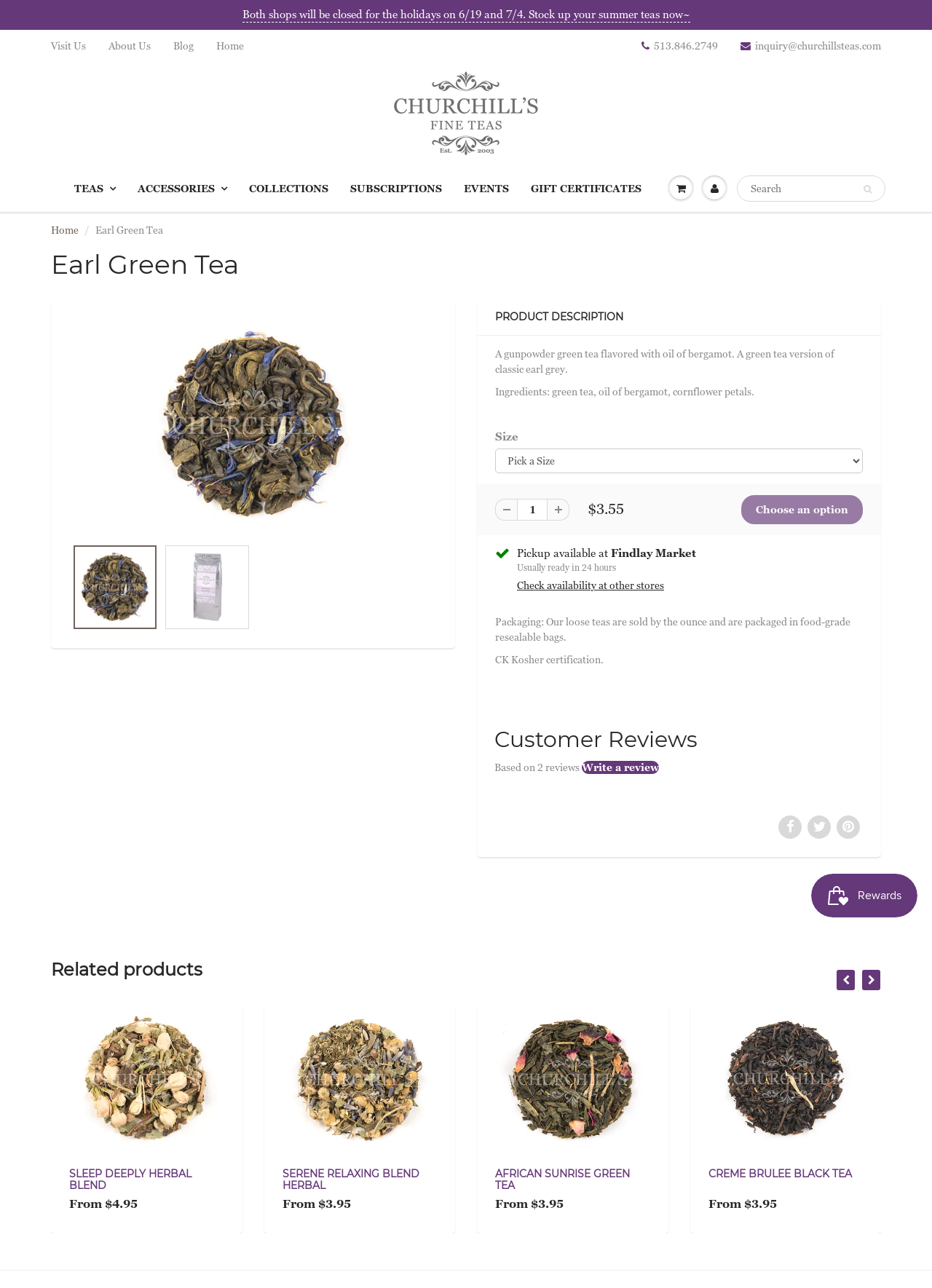Pinpoint the bounding box coordinates of the clickable area necessary to execute the following instruction: "Call '806-785-7555'". The coordinates should be given as four float numbers between 0 and 1, namely [left, top, right, bottom].

None